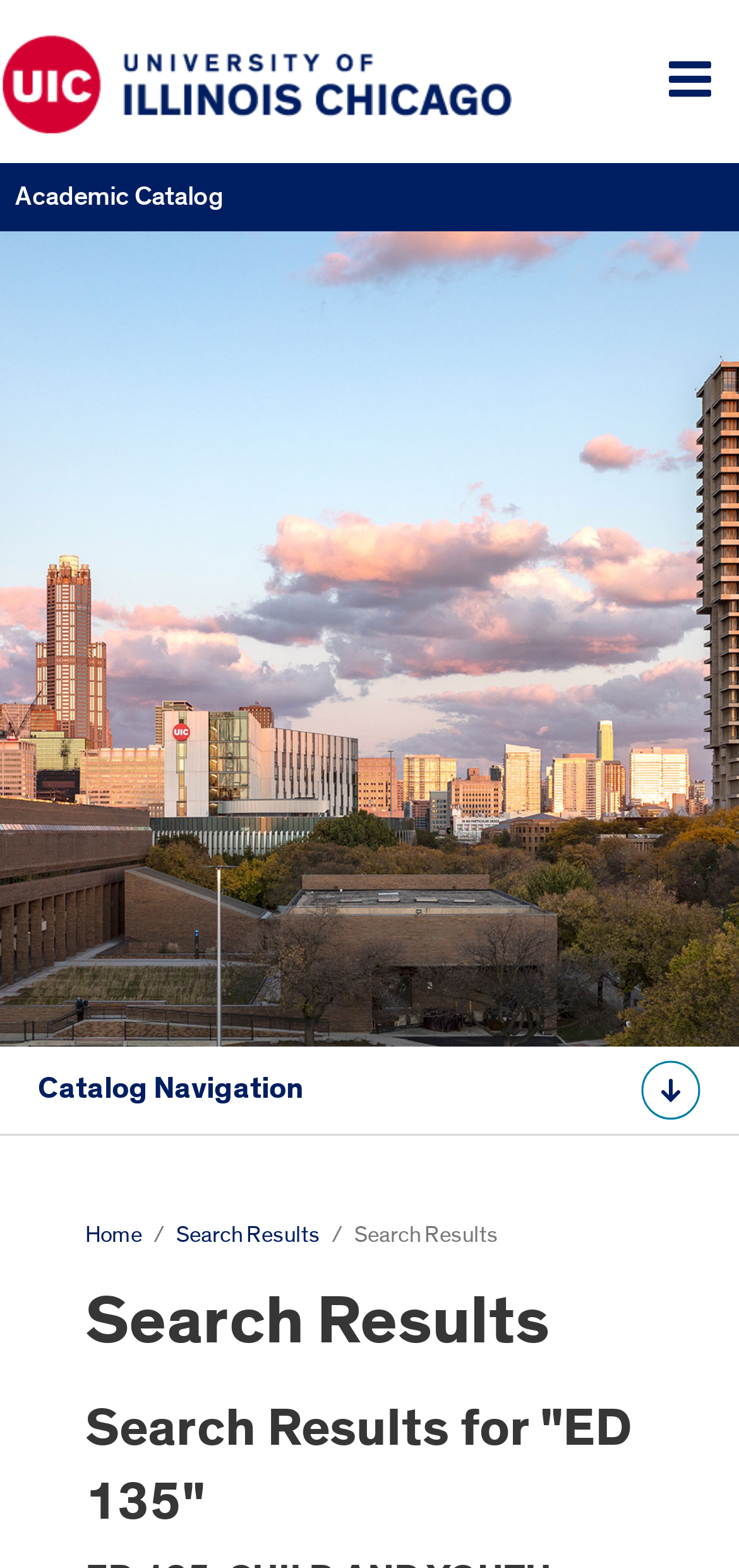Craft a detailed narrative of the webpage's structure and content.

The webpage displays the search results for "ED 135" within the University of Illinois Chicago's academic catalog. At the top left, there is a link and an image, both labeled "University of Illinois Chicago", which likely serve as a logo or a navigation element. 

To the top right, there is a navigation element labeled "catalog quicklink" with a button to toggle the menu. Below the logo, there is a prominent link and heading labeled "Academic Catalog", which occupies most of the top section of the page.

In the middle section of the page, there is a complementary element that spans the entire width, containing a link with a "Down arrow icon" and a navigation element labeled "Breadcrumb Navigation". The breadcrumb navigation displays the path "Home > Search Results" with a static text "/" separating the two links.

Below the breadcrumb navigation, there are two headings: "Search Results" and "Search Results for 'ED 135'", which likely indicate the search query and the results.